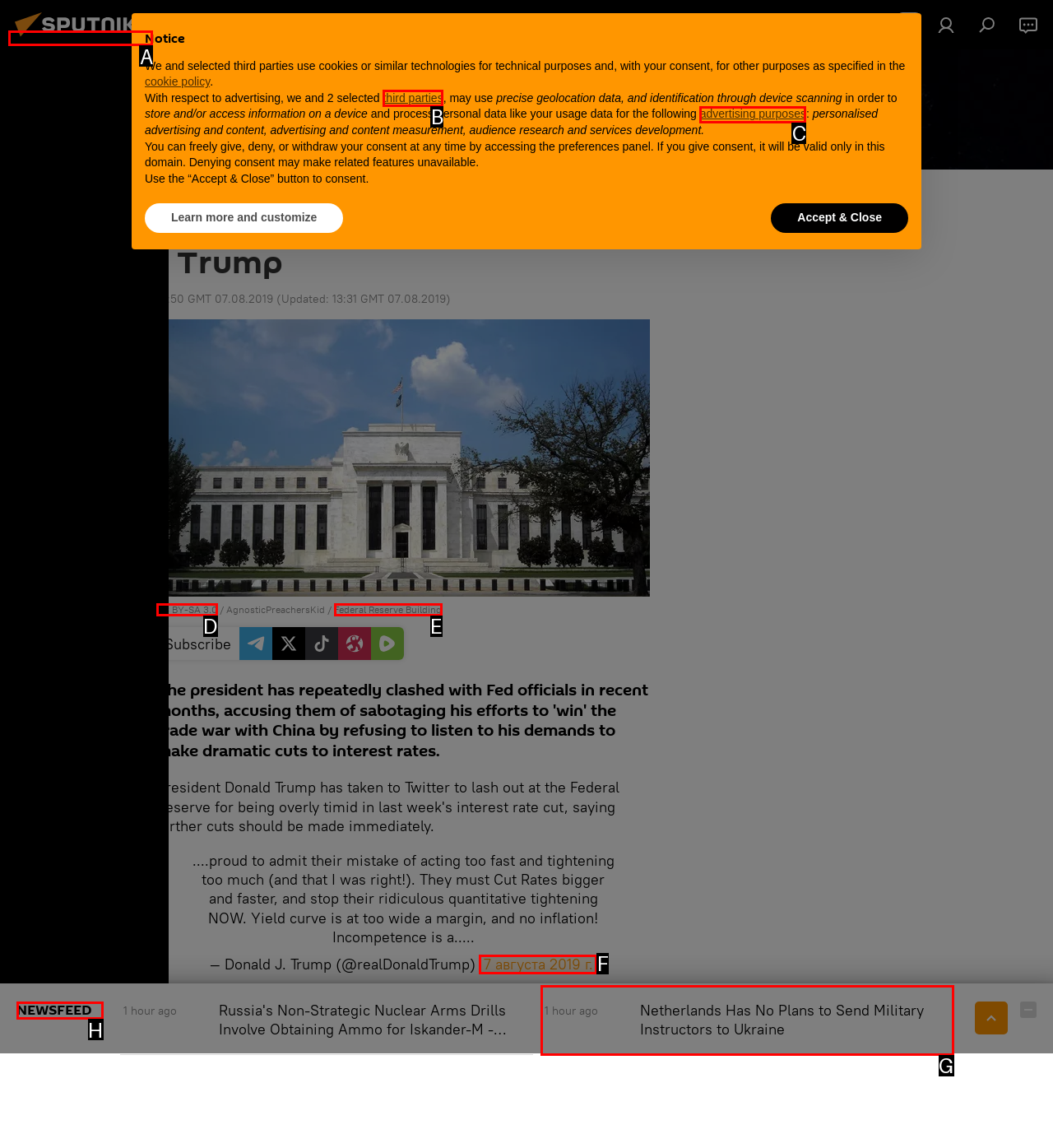Select the letter of the UI element that matches this task: Click on the 'Sputnik International' link
Provide the answer as the letter of the correct choice.

A